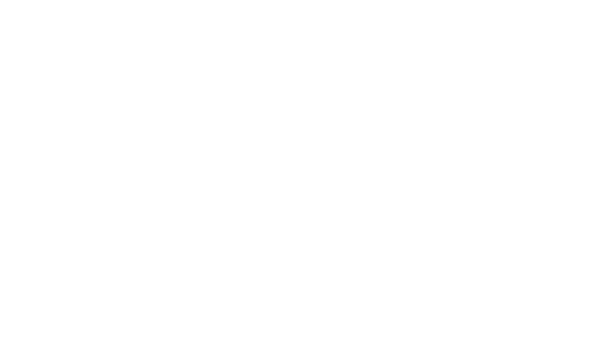Provide a rich and detailed narrative of the image.

The image, labeled as 'hero,' prominently enhances the section titled "Cloud Enabled Sandbox." It visually represents the core theme of seamless collaboration in a secure environment, which is essential for developing and testing decentralized applications (DApps). This feature empowers teams to deploy their projects privately, integrating both frontend and backend aspects effectively. As described in the accompanying text, the sandbox allows users to interact and test their DApp functionalities in real-time, making it particularly beneficial for engaging with key stakeholders such as CXOs. The design likely reflects modern, cloud-based solutions, underscoring the capabilities and versatility of the services being offered.